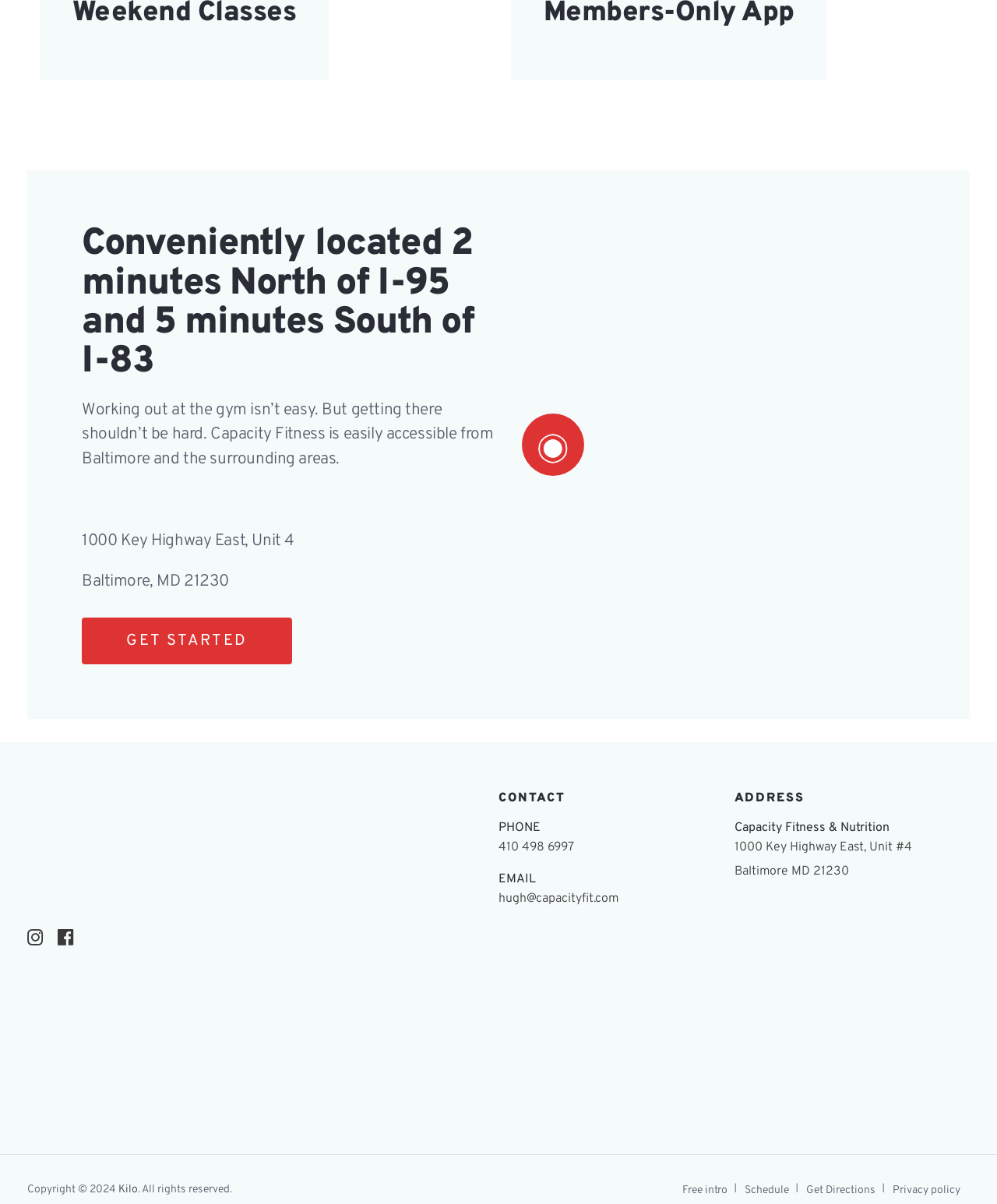What is the address of Capacity Fitness?
Look at the screenshot and respond with a single word or phrase.

1000 Key Highway East, Unit 4, Baltimore, MD 21230